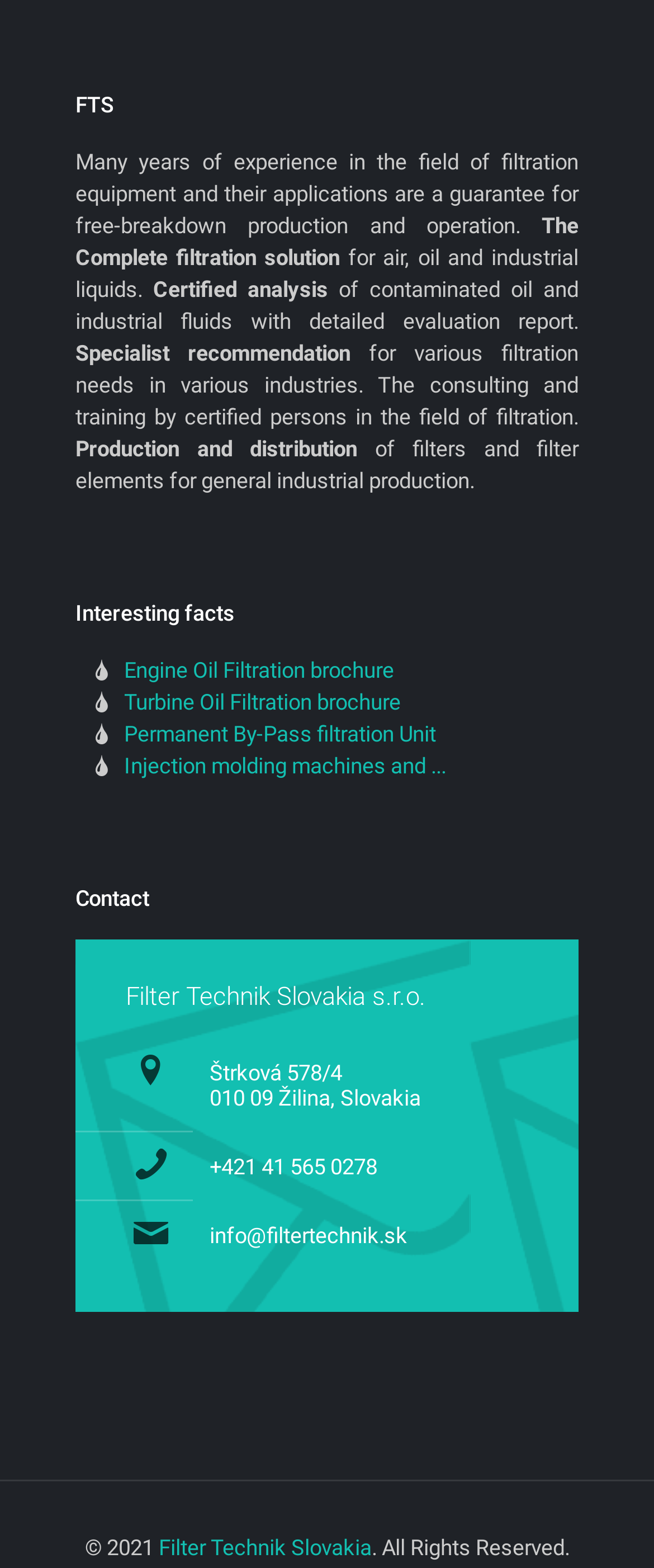Using the information in the image, could you please answer the following question in detail:
What is the company name?

The company name can be found in the contact section, where it is written as 'Filter Technik Slovakia s.r.o.'